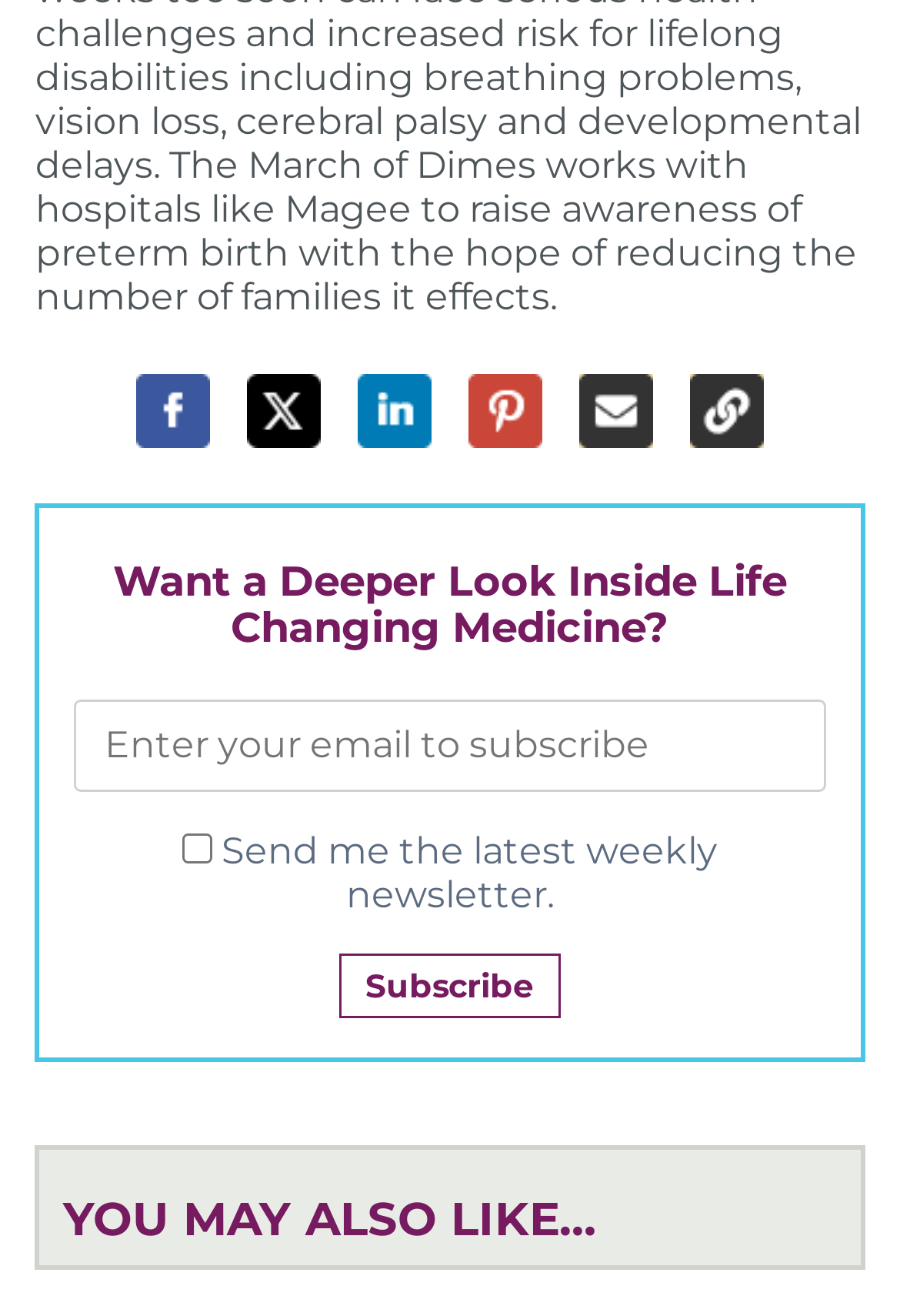What section is below the subscription form?
Using the screenshot, give a one-word or short phrase answer.

YOU MAY ALSO LIKE…